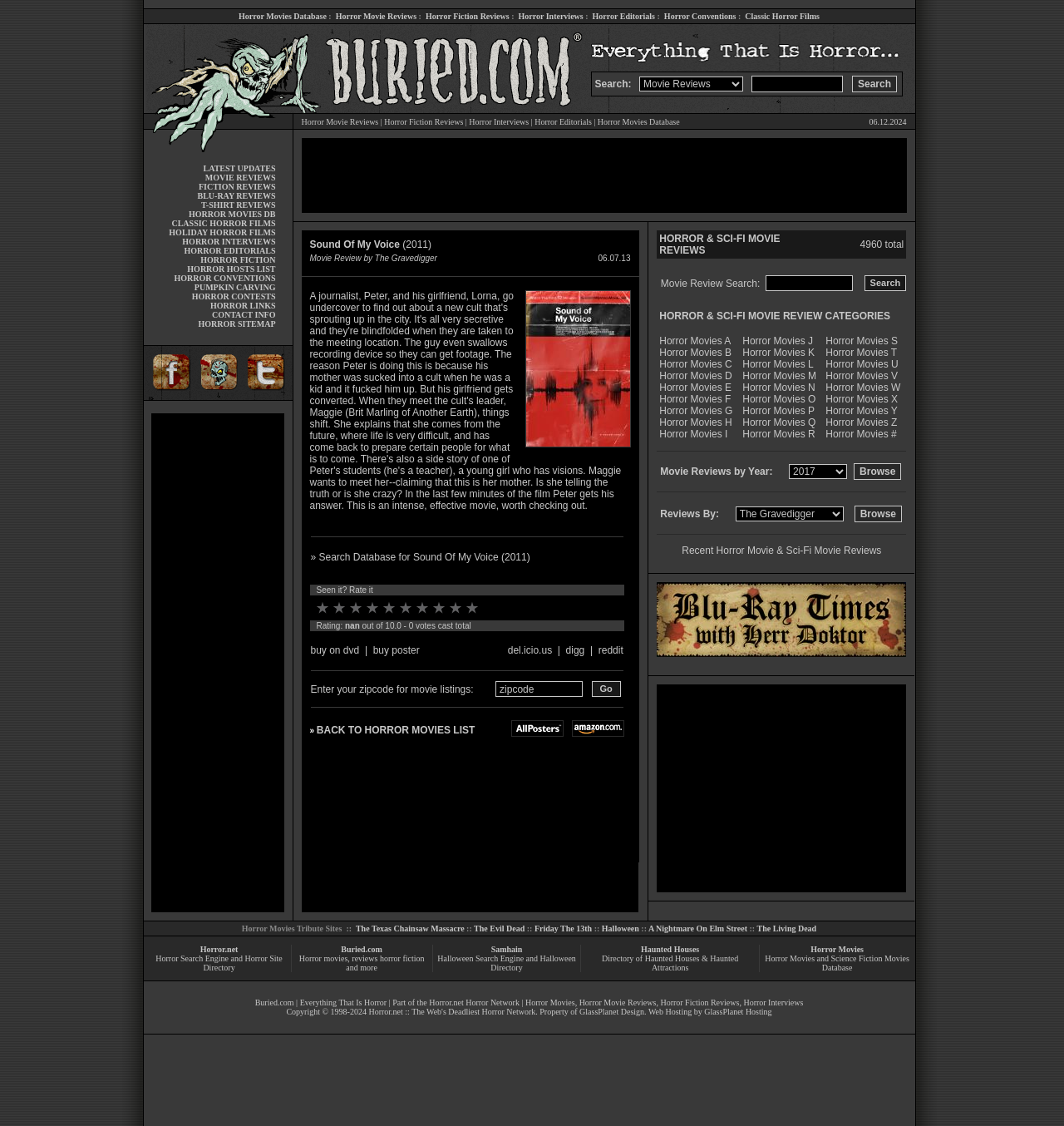What is the purpose of the search bar on the webpage?
Examine the image closely and answer the question with as much detail as possible.

The search bar is located at the top of the webpage, and it has a dropdown menu with the option 'Movie Reviews'. This suggests that the search bar is intended for users to search for specific movie reviews on the webpage.